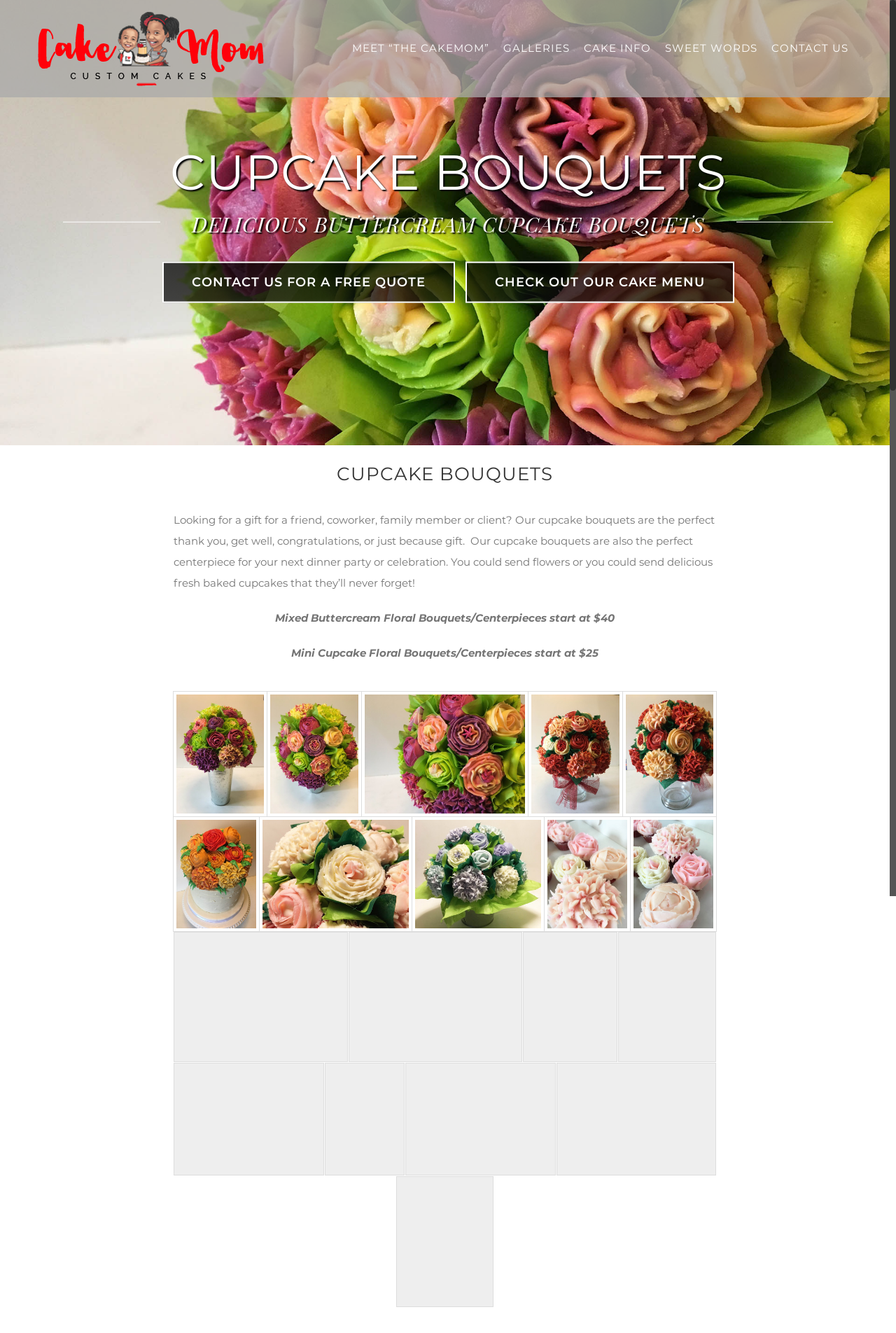Can you specify the bounding box coordinates for the region that should be clicked to fulfill this instruction: "Go to the top of the page".

[0.904, 0.654, 0.941, 0.672]